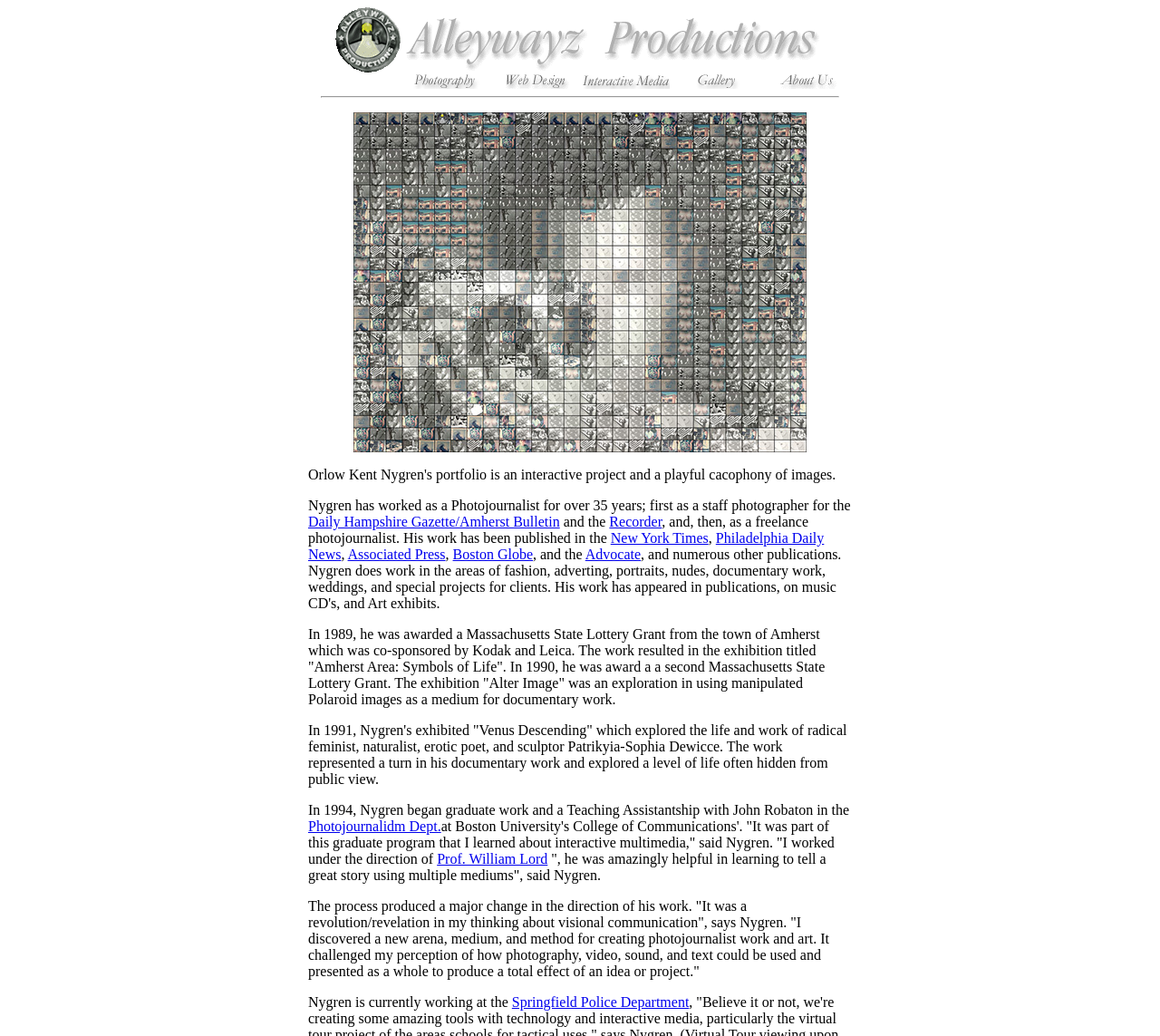Please determine the bounding box coordinates of the element to click in order to execute the following instruction: "Click the 'Événements' link". The coordinates should be four float numbers between 0 and 1, specified as [left, top, right, bottom].

None